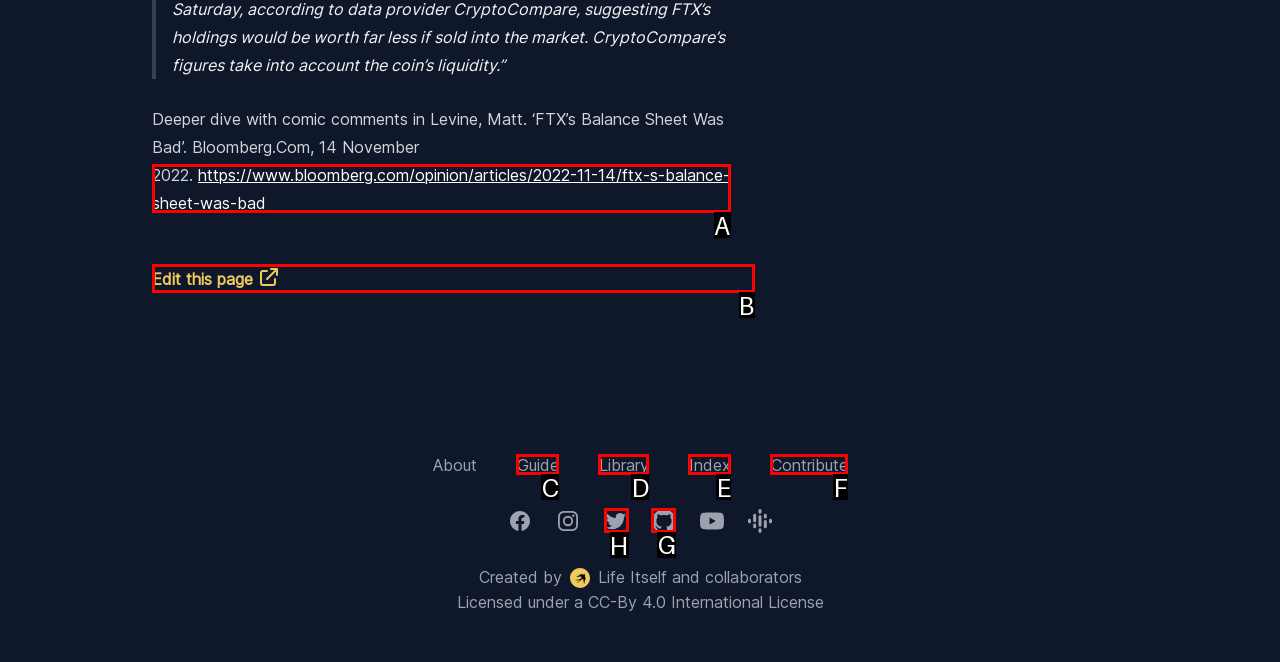Determine the HTML element to click for the instruction: Visit the GitHub page.
Answer with the letter corresponding to the correct choice from the provided options.

G